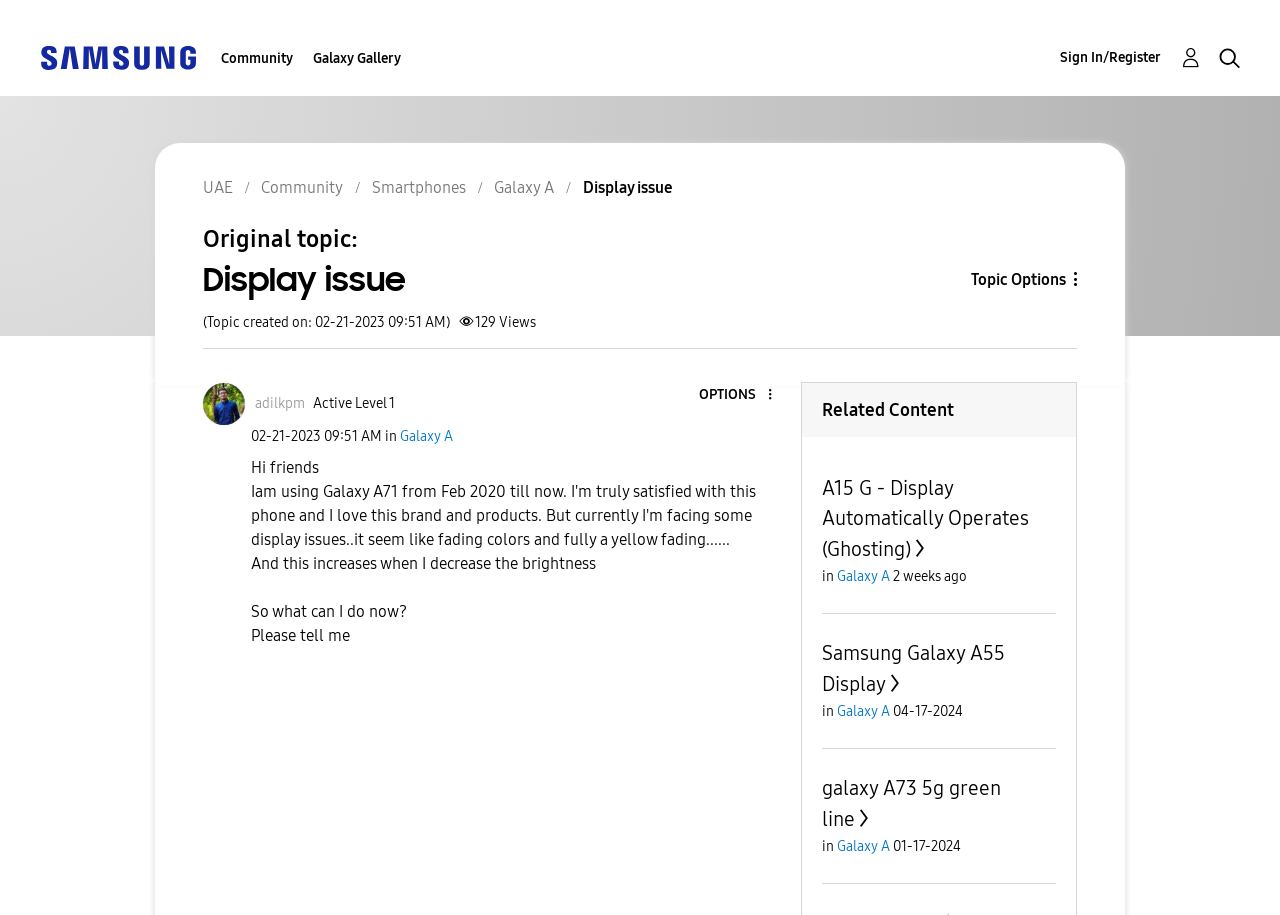Find and provide the bounding box coordinates for the UI element described here: "Galaxy Gallery". The coordinates should be given as four float numbers between 0 and 1: [left, top, right, bottom].

[0.245, 0.022, 0.313, 0.105]